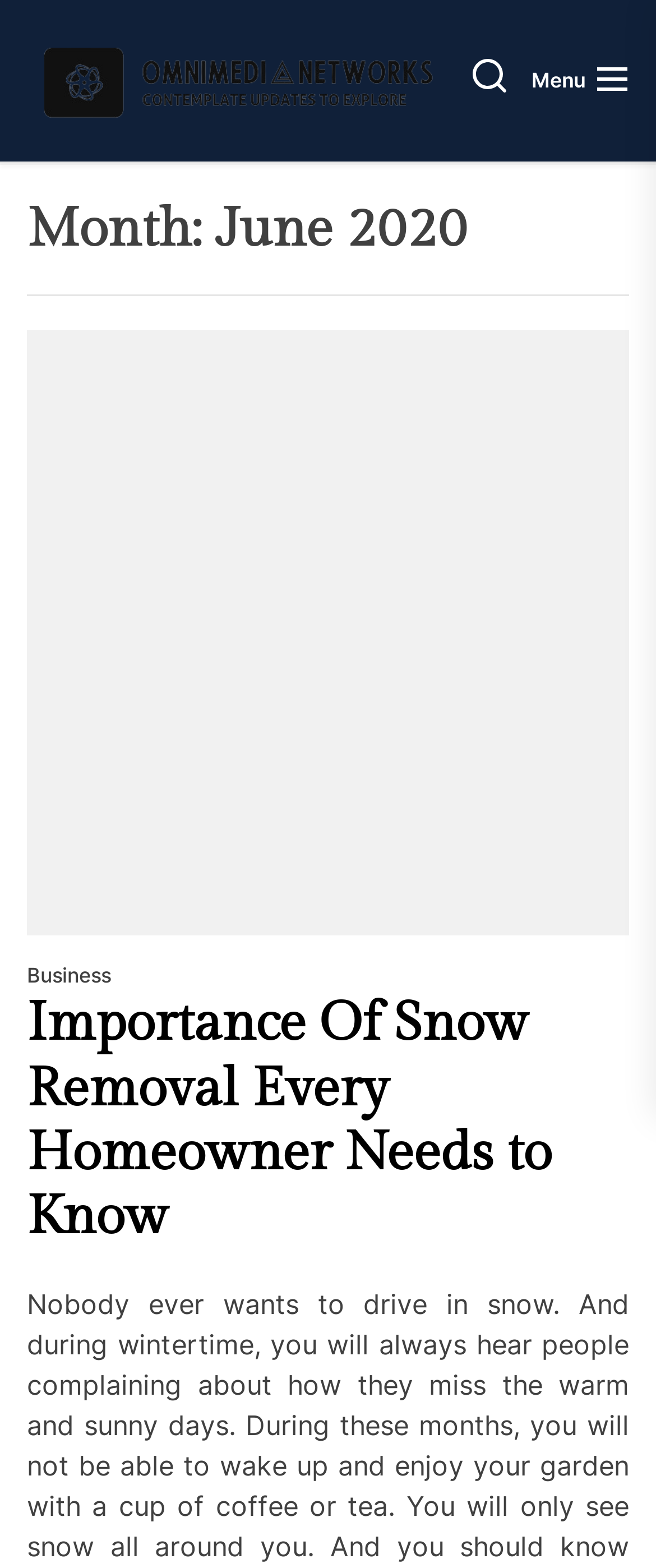Find the bounding box coordinates for the HTML element described as: "Hillary Rodham Clinton". The coordinates should consist of four float values between 0 and 1, i.e., [left, top, right, bottom].

None